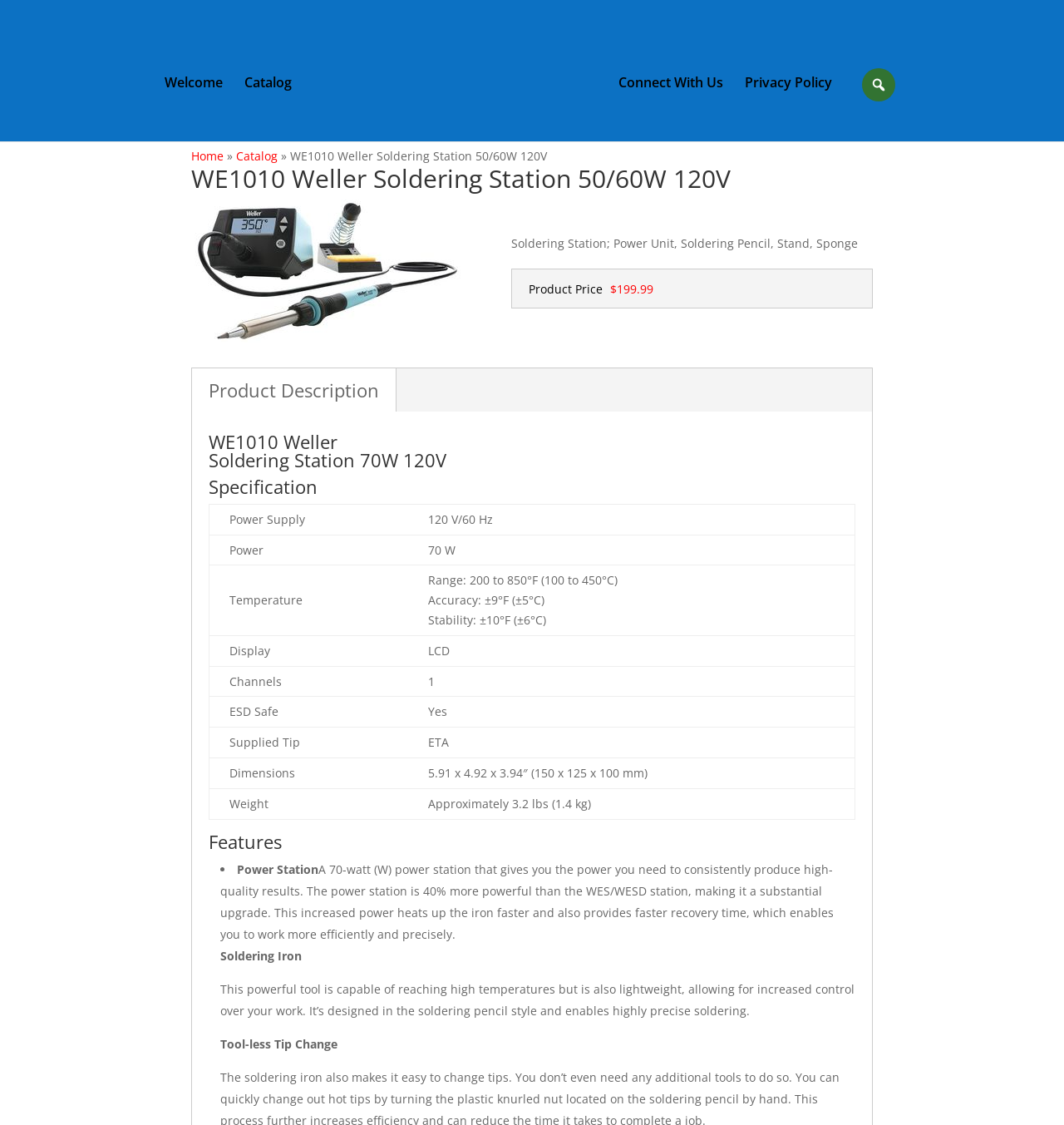From the element description: "Product Description", extract the bounding box coordinates of the UI element. The coordinates should be expressed as four float numbers between 0 and 1, in the order [left, top, right, bottom].

[0.196, 0.335, 0.356, 0.358]